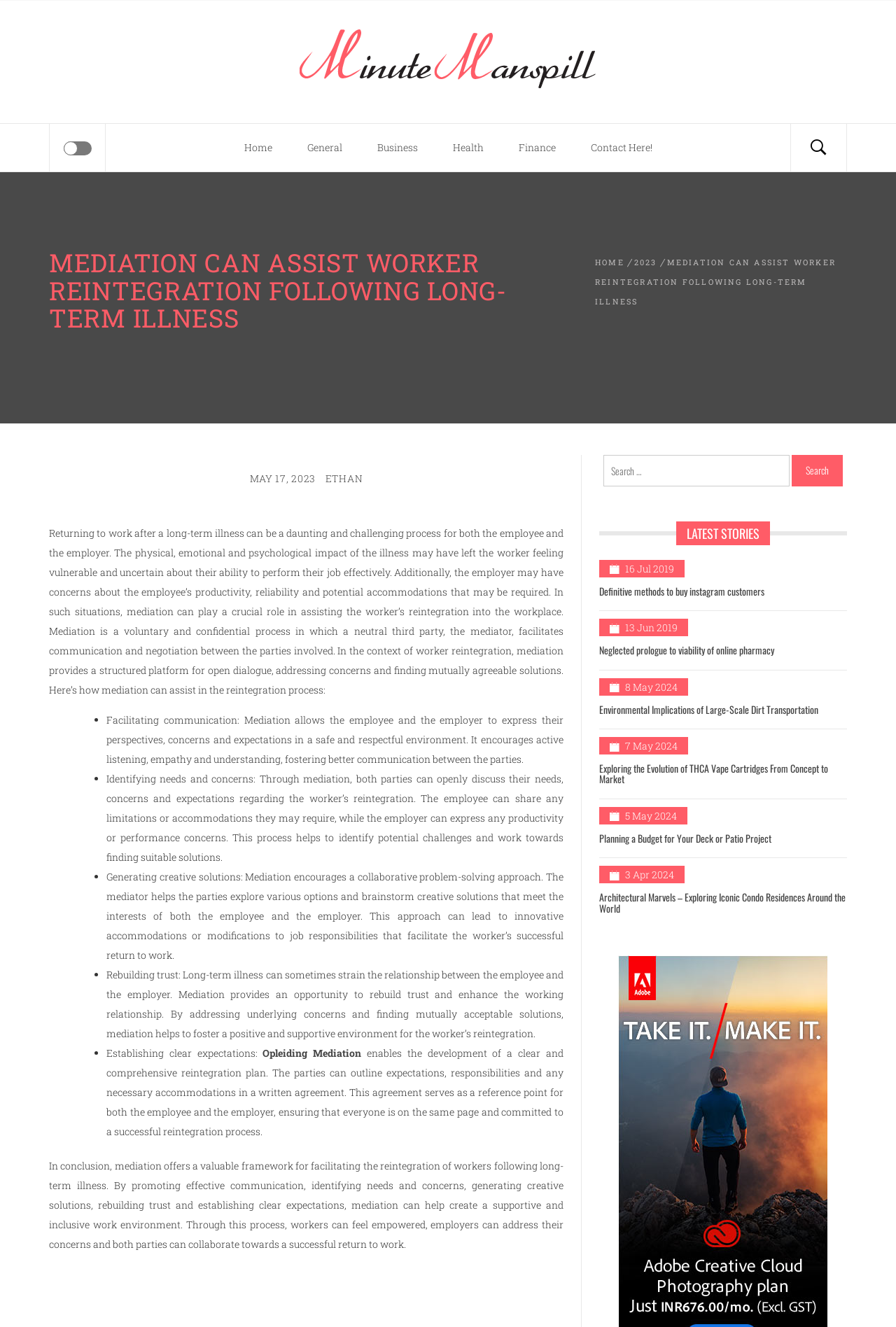What is the purpose of mediation in worker reintegration?
Refer to the image and provide a one-word or short phrase answer.

Facilitating communication